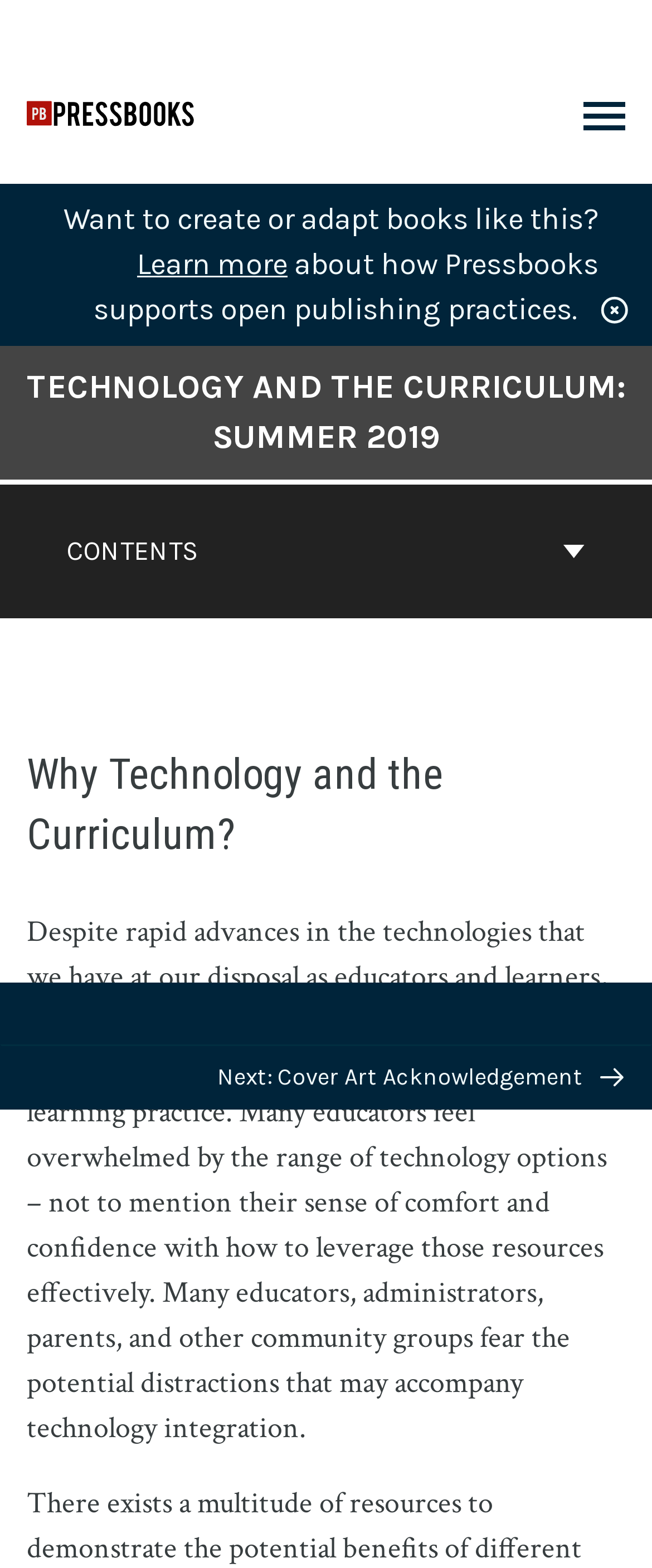What is the headline of the webpage?

TECHNOLOGY AND THE CURRICULUM: SUMMER 2019